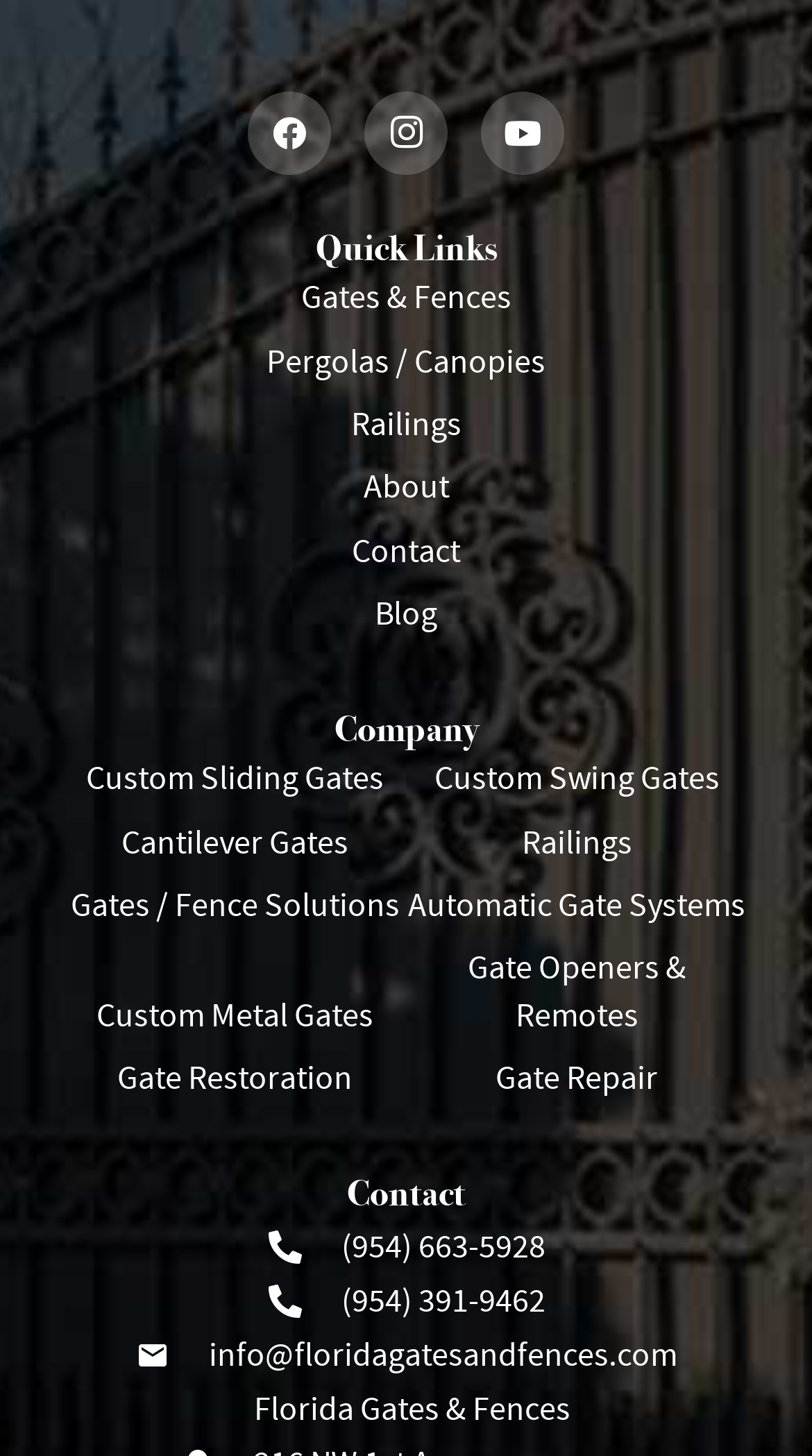Provide the bounding box coordinates of the HTML element this sentence describes: "Pergolas / Canopies". The bounding box coordinates consist of four float numbers between 0 and 1, i.e., [left, top, right, bottom].

[0.328, 0.234, 0.672, 0.263]